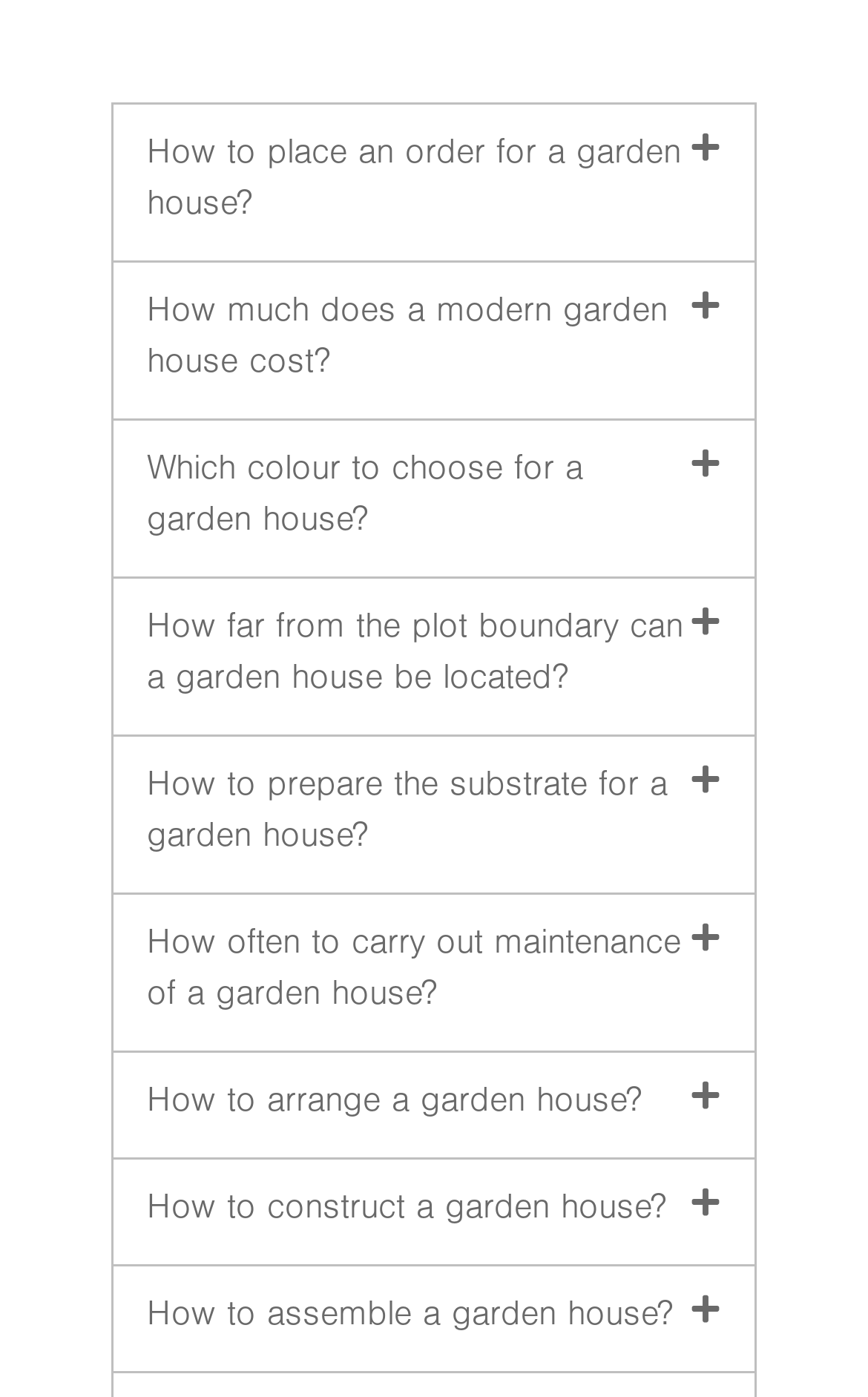Could you provide the bounding box coordinates for the portion of the screen to click to complete this instruction: "Read 'How to arrange a garden house?'"?

[0.131, 0.753, 0.869, 0.828]